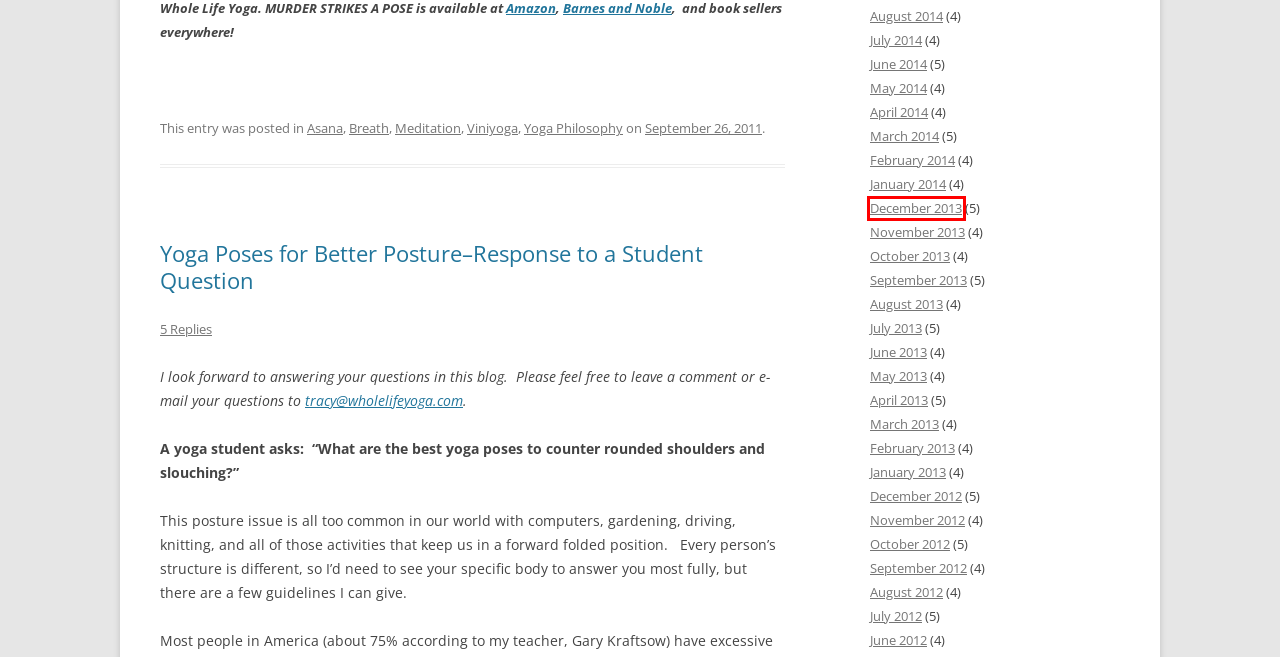You are provided with a screenshot of a webpage containing a red rectangle bounding box. Identify the webpage description that best matches the new webpage after the element in the bounding box is clicked. Here are the potential descriptions:
A. April | 2014 | Tracy Weber – Whole Life Blog
B. April | 2013 | Tracy Weber – Whole Life Blog
C. July | 2012 | Tracy Weber – Whole Life Blog
D. October | 2013 | Tracy Weber – Whole Life Blog
E. August | 2013 | Tracy Weber – Whole Life Blog
F. February | 2014 | Tracy Weber – Whole Life Blog
G. August | 2012 | Tracy Weber – Whole Life Blog
H. December | 2013 | Tracy Weber – Whole Life Blog

H